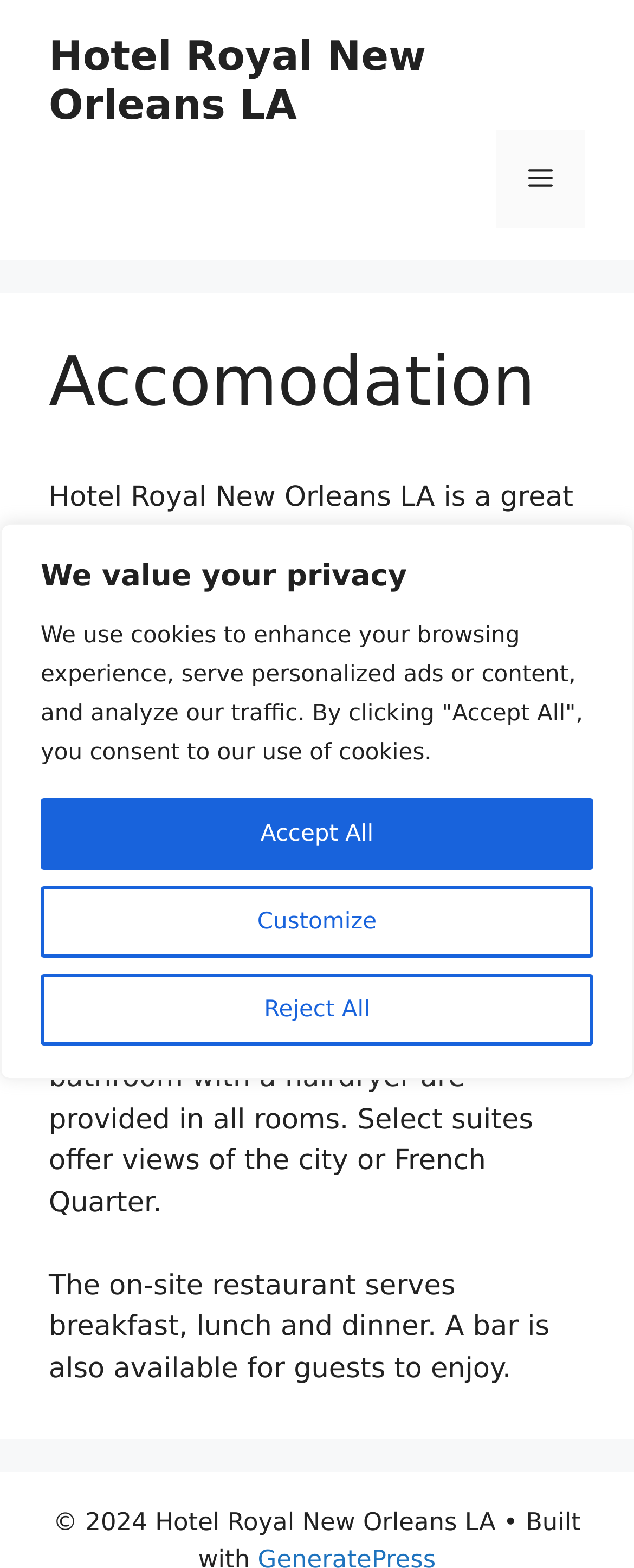Extract the bounding box coordinates of the UI element described: "Hotel Royal New Orleans LA". Provide the coordinates in the format [left, top, right, bottom] with values ranging from 0 to 1.

[0.077, 0.021, 0.672, 0.082]